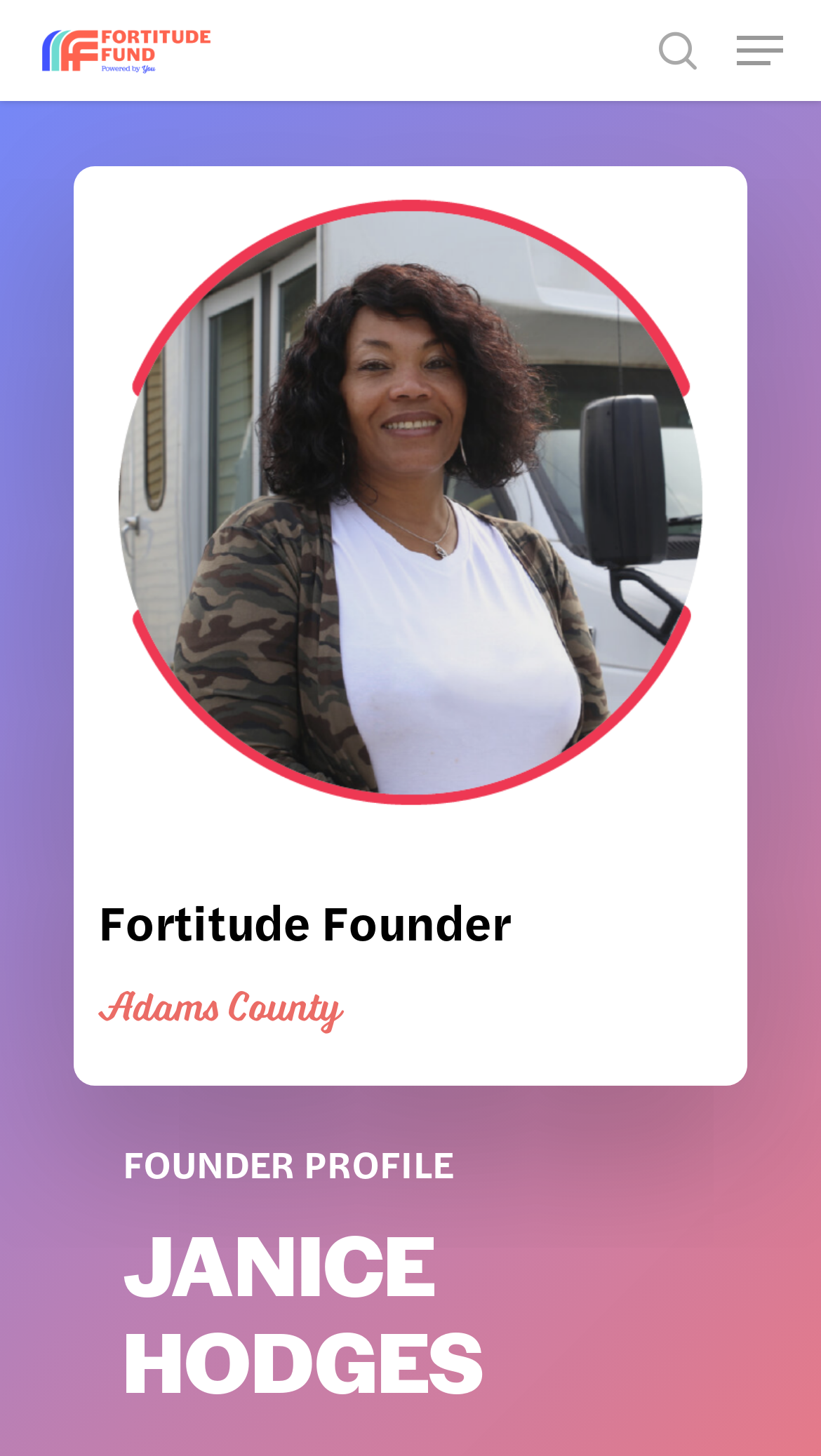Examine the image and give a thorough answer to the following question:
What is the name of the founder?

By looking at the headings on the webpage, I found that 'JANICE' and 'HODGES' are separate headings, which suggests that they are the first and last names of the founder, respectively. Therefore, the full name of the founder is Janice Hodges.